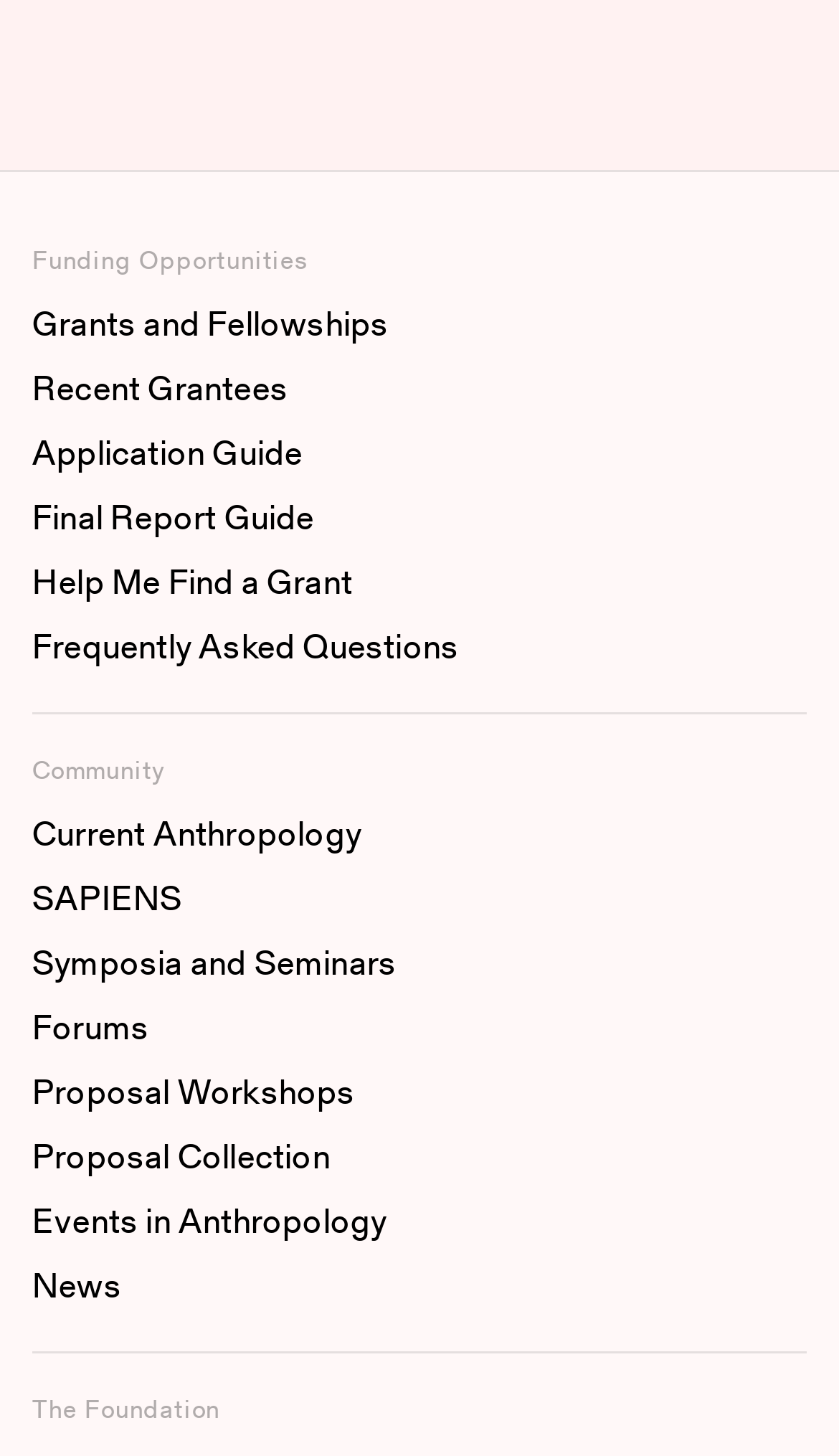Identify the bounding box coordinates of the area you need to click to perform the following instruction: "Find help for grant applications".

[0.038, 0.378, 0.962, 0.423]